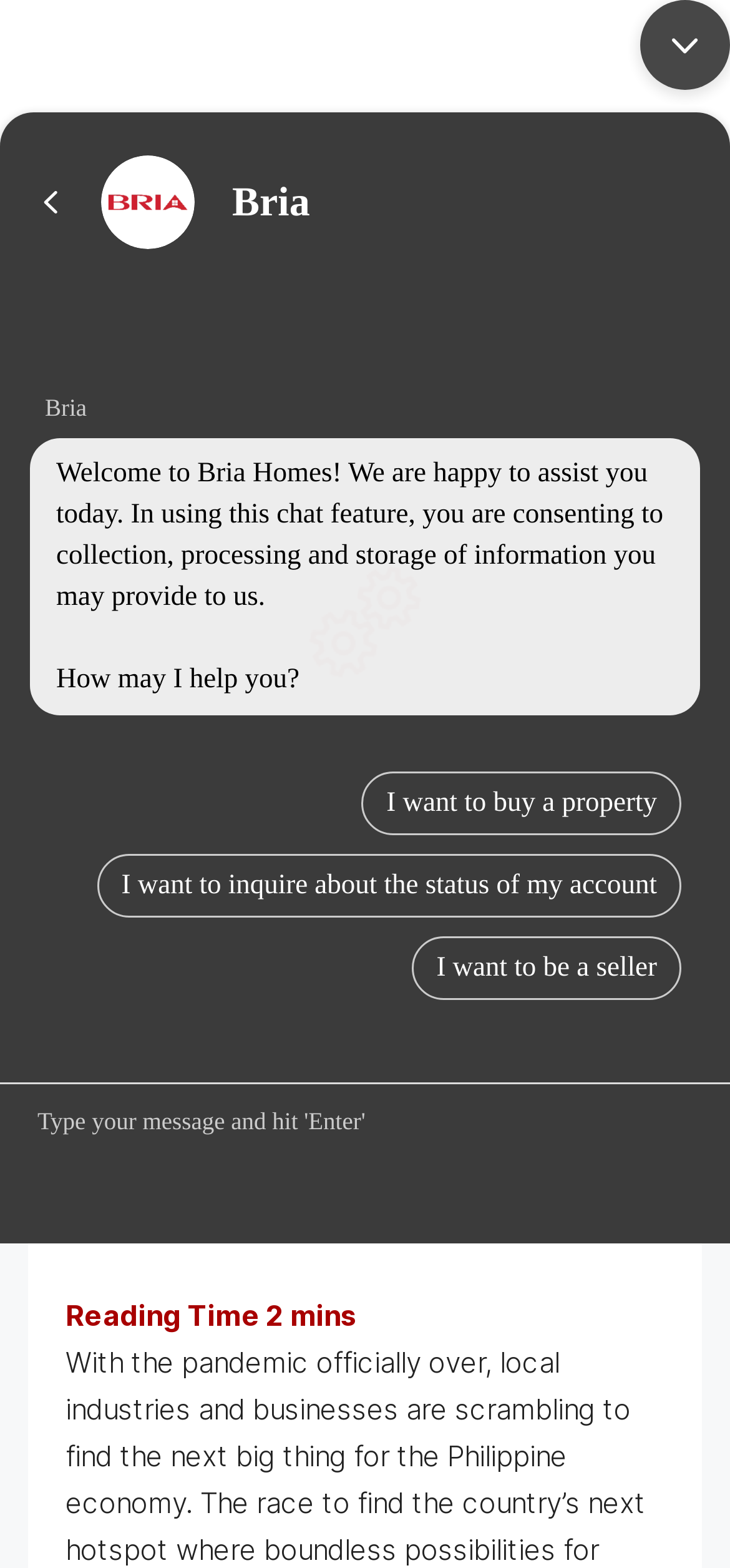Select the bounding box coordinates of the element I need to click to carry out the following instruction: "Go to Home".

[0.077, 0.09, 0.169, 0.119]